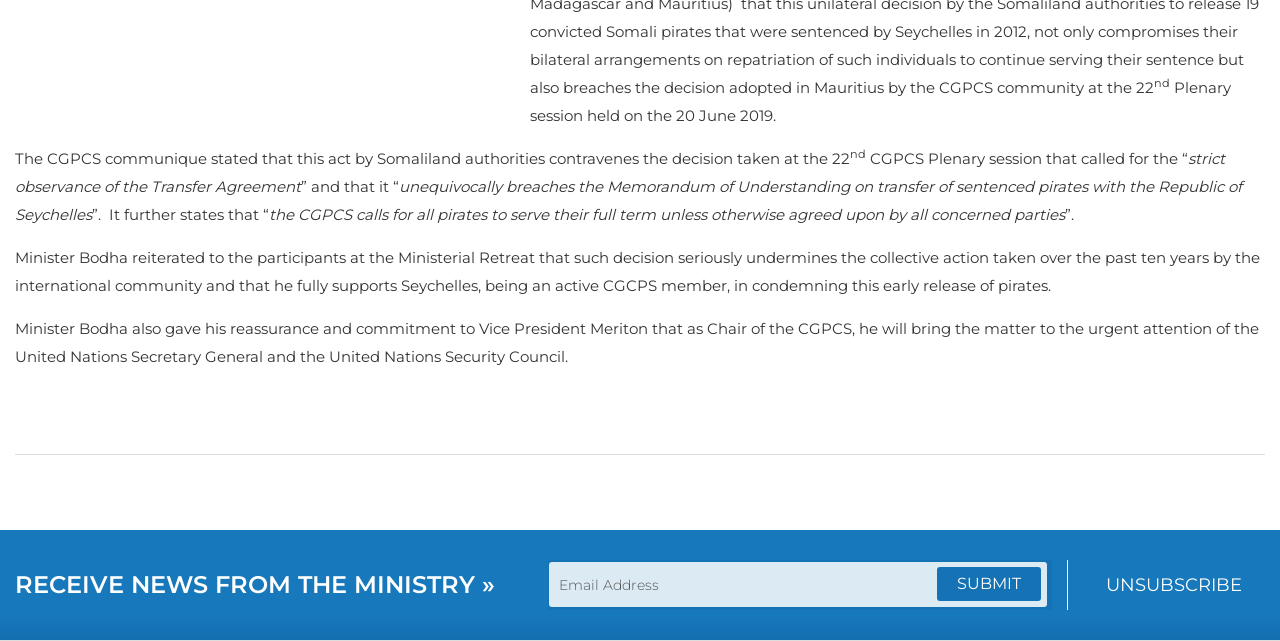Using the provided element description "parent_node: Email Address value="SUBMIT"", determine the bounding box coordinates of the UI element.

[0.731, 0.883, 0.814, 0.94]